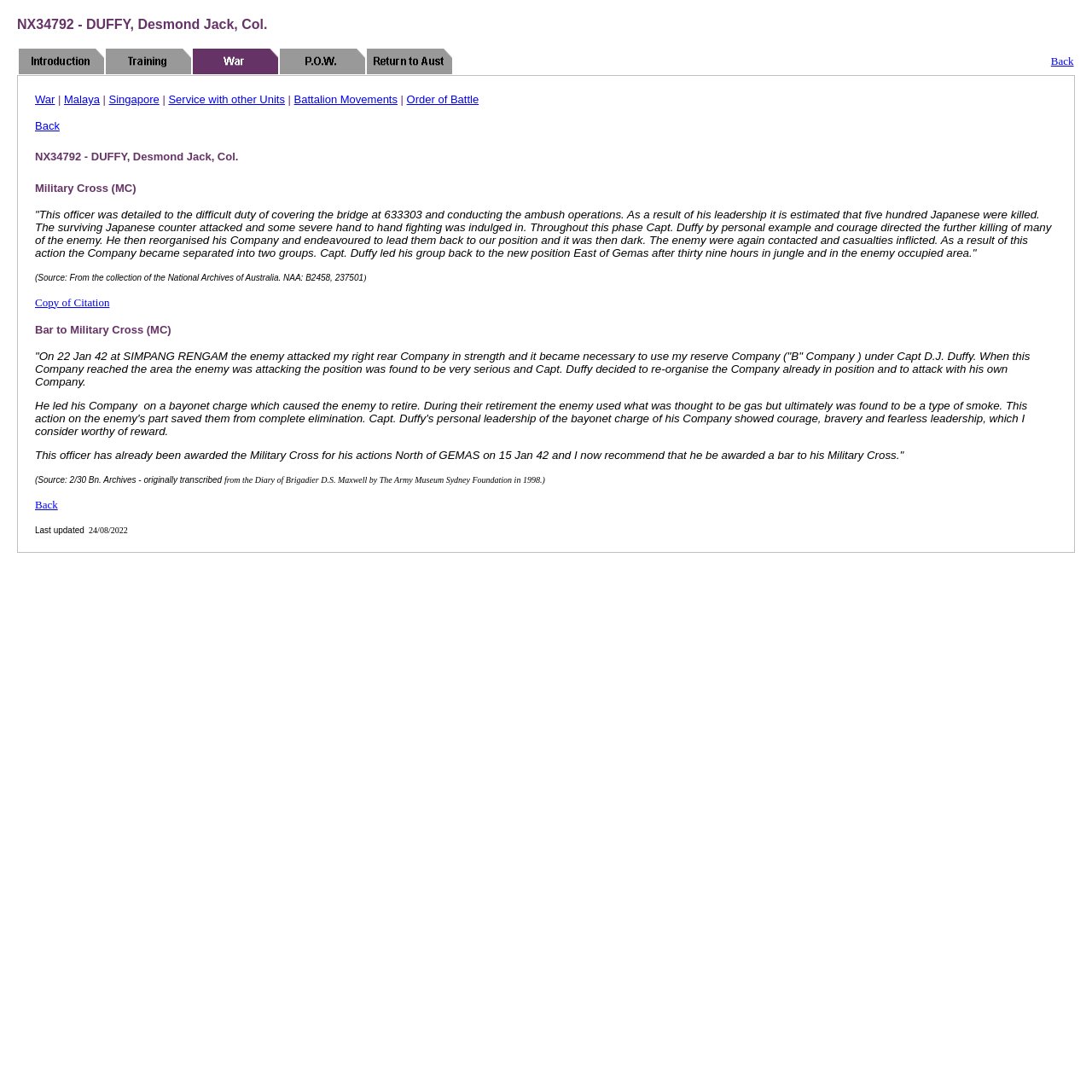Provide the bounding box coordinates of the area you need to click to execute the following instruction: "Click on Introduction".

[0.017, 0.057, 0.095, 0.07]